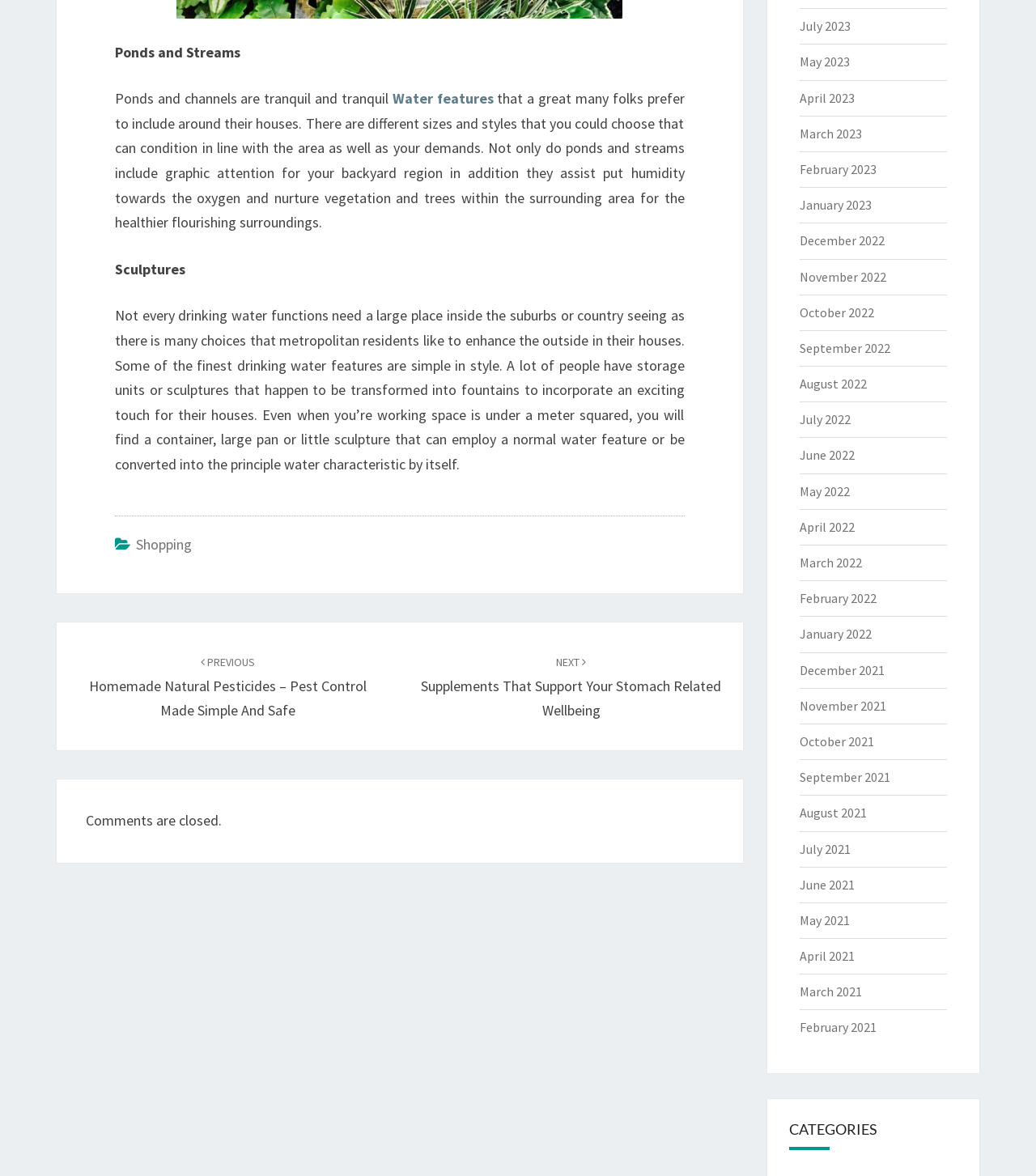Please mark the bounding box coordinates of the area that should be clicked to carry out the instruction: "Click on 'Water features'".

[0.379, 0.076, 0.476, 0.092]